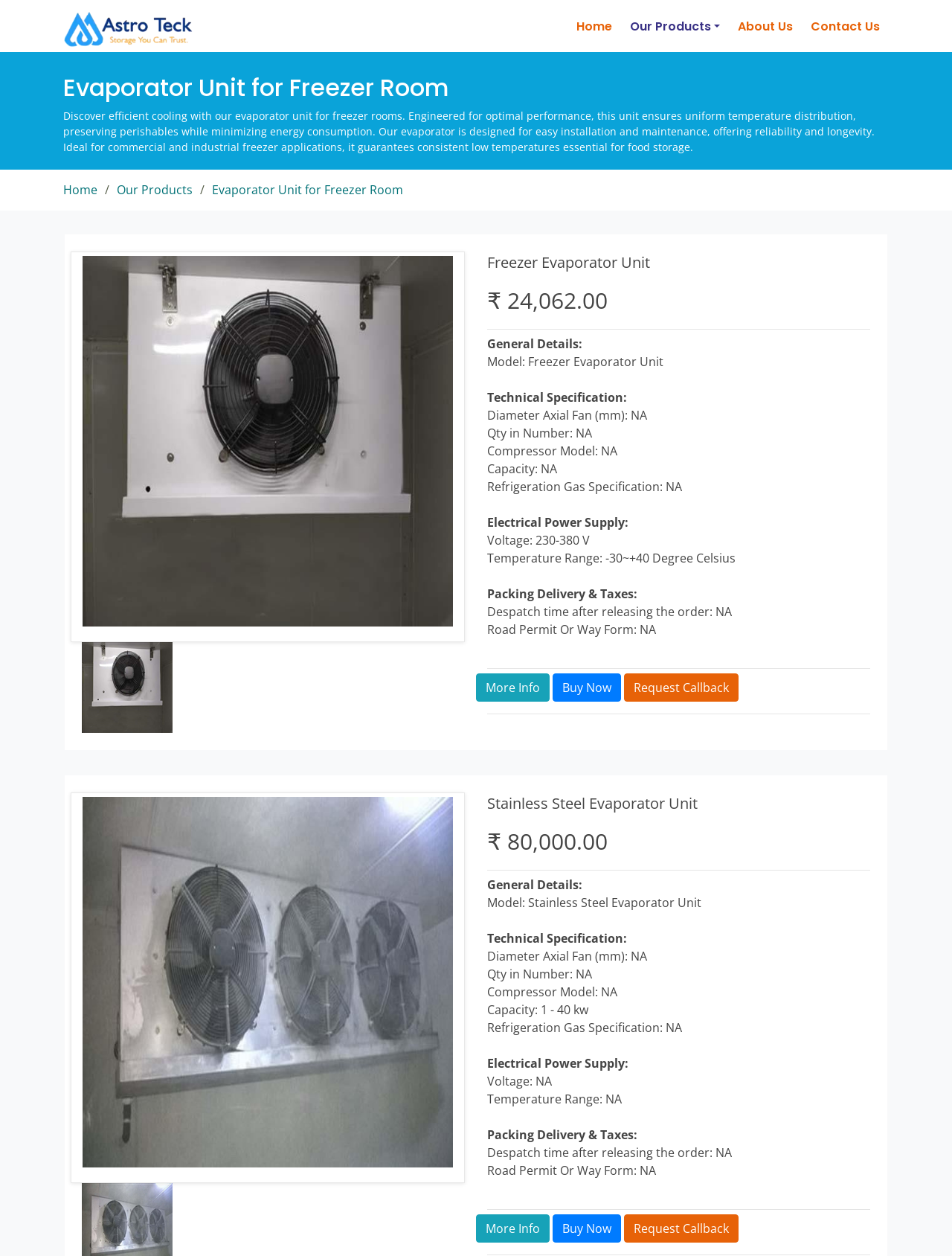Determine the bounding box coordinates of the UI element described by: "Contact Us".

[0.842, 0.008, 0.934, 0.034]